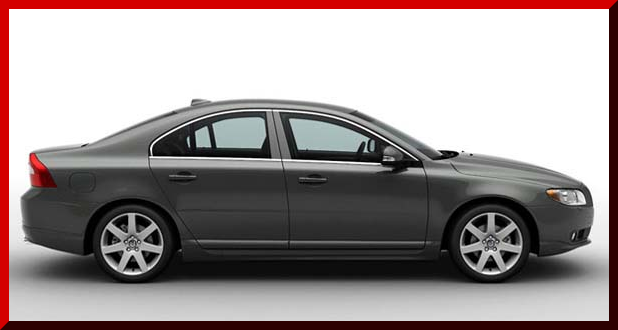What is the purpose of the signage reminders in the image?
Provide an in-depth answer to the question, covering all aspects.

The caption notes that the signage reminders in multiple languages, such as 'DRIVE ON THE LEFT!', are intended to emphasize the importance of adapting to local driving rules during the journey.